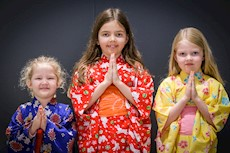Give a thorough caption of the image, focusing on all visible elements.

The image features three children dressed in vibrant, traditional Japanese kimono attire, embodying the spirit of cultural celebration. Each child assumes a cheerful pose, with their hands pressed together in a gesture of respect or greeting, often seen in Japanese customs. 

On the left, a young girl with curly hair dons a blue kimono adorned with floral patterns. In the center, a girl with straight hair wears a striking red kimono, decorated with cherry blossom motifs, accentuating her welcoming expression. On the right, a girl with straight, blonde hair is draped in a yellow kimono, brightening the ensemble with her playful smile. 

This image is likely associated with the "Saiki Children’s Day 2024" event, which encourages immersion in Japanese traditions and crafts, highlighting community engagement and cultural education. The event aims to celebrate and share the rich heritage of Japan, promoting understanding and friendship among cultures.